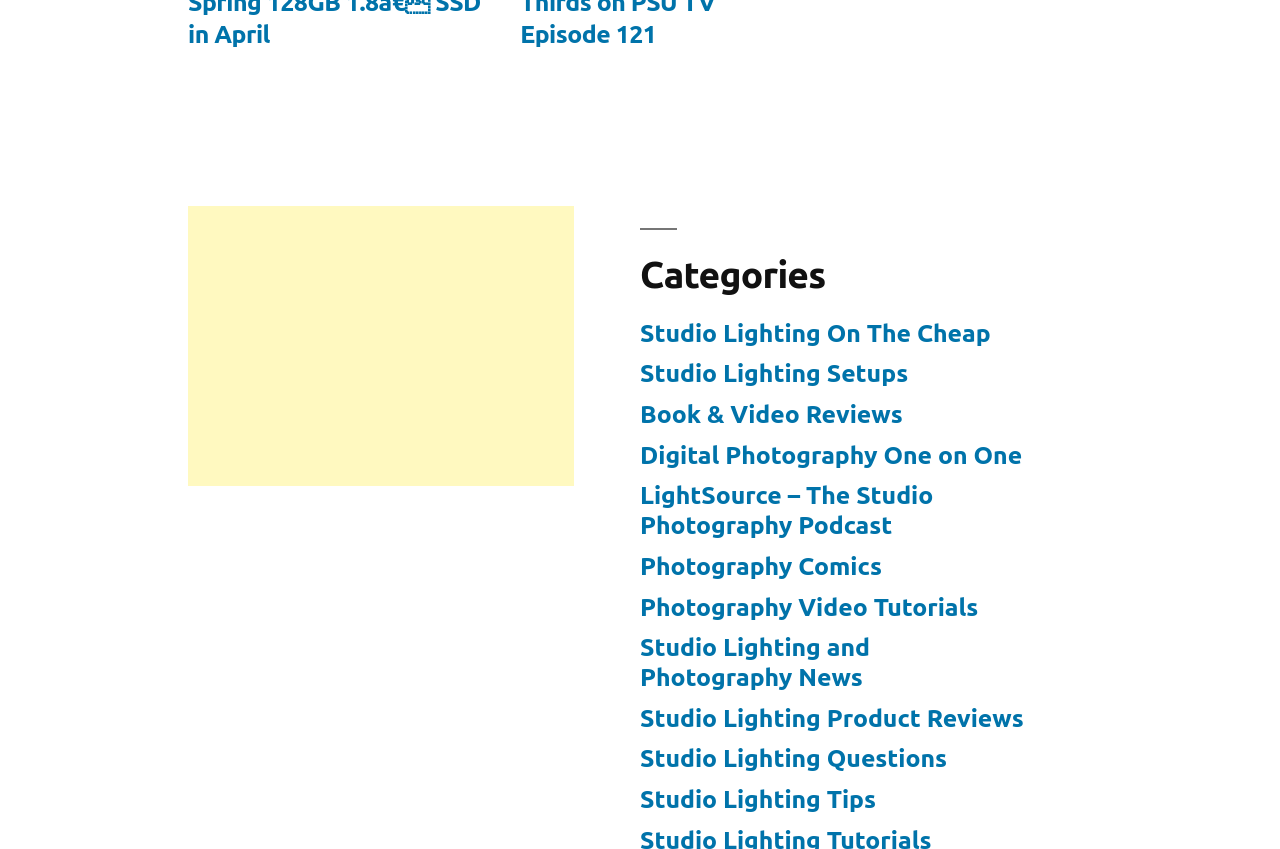Please locate the bounding box coordinates for the element that should be clicked to achieve the following instruction: "Click on Studio Lighting On The Cheap". Ensure the coordinates are given as four float numbers between 0 and 1, i.e., [left, top, right, bottom].

[0.5, 0.375, 0.774, 0.408]